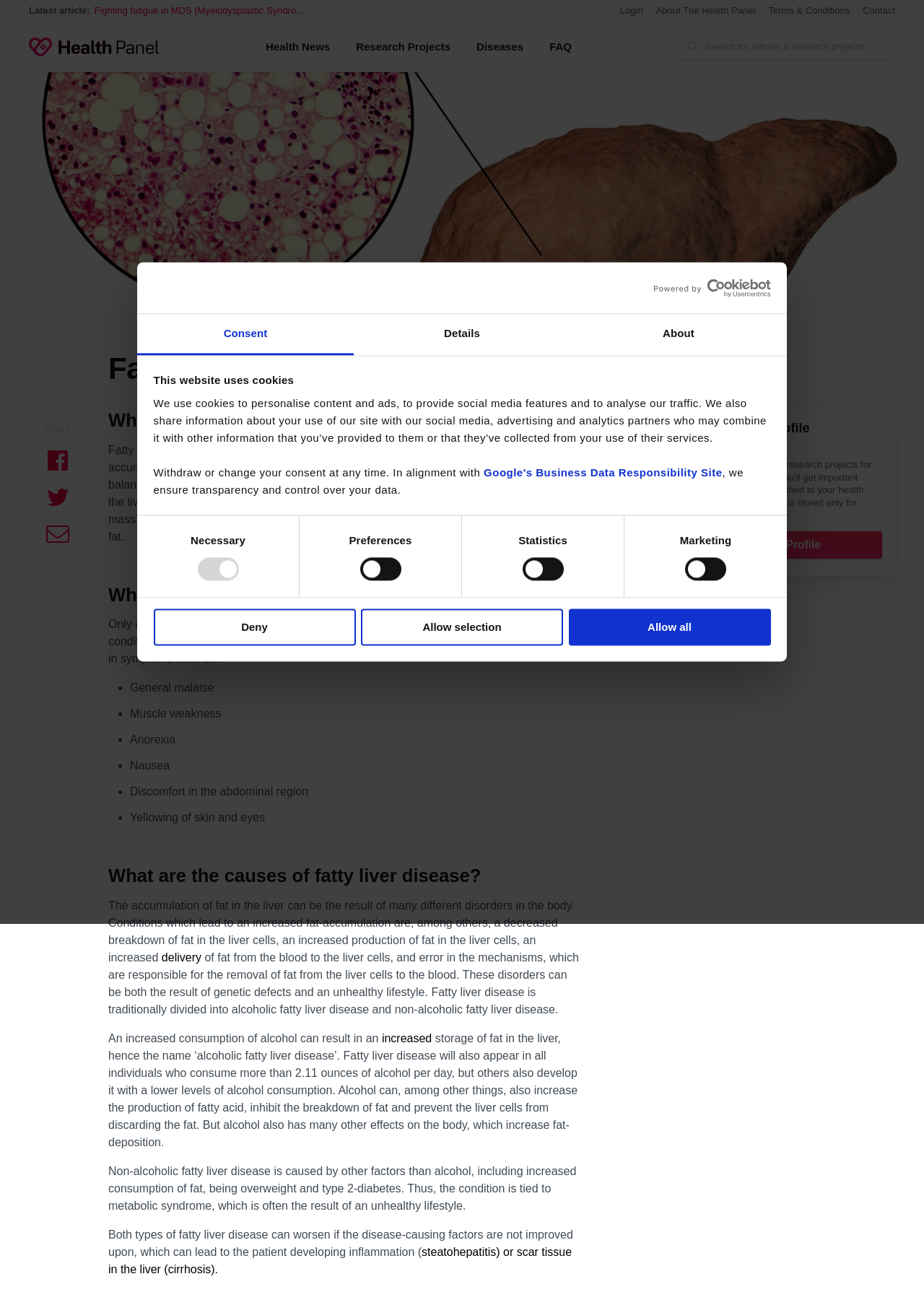Given the description of a UI element: "Home", identify the bounding box coordinates of the matching element in the webpage screenshot.

None